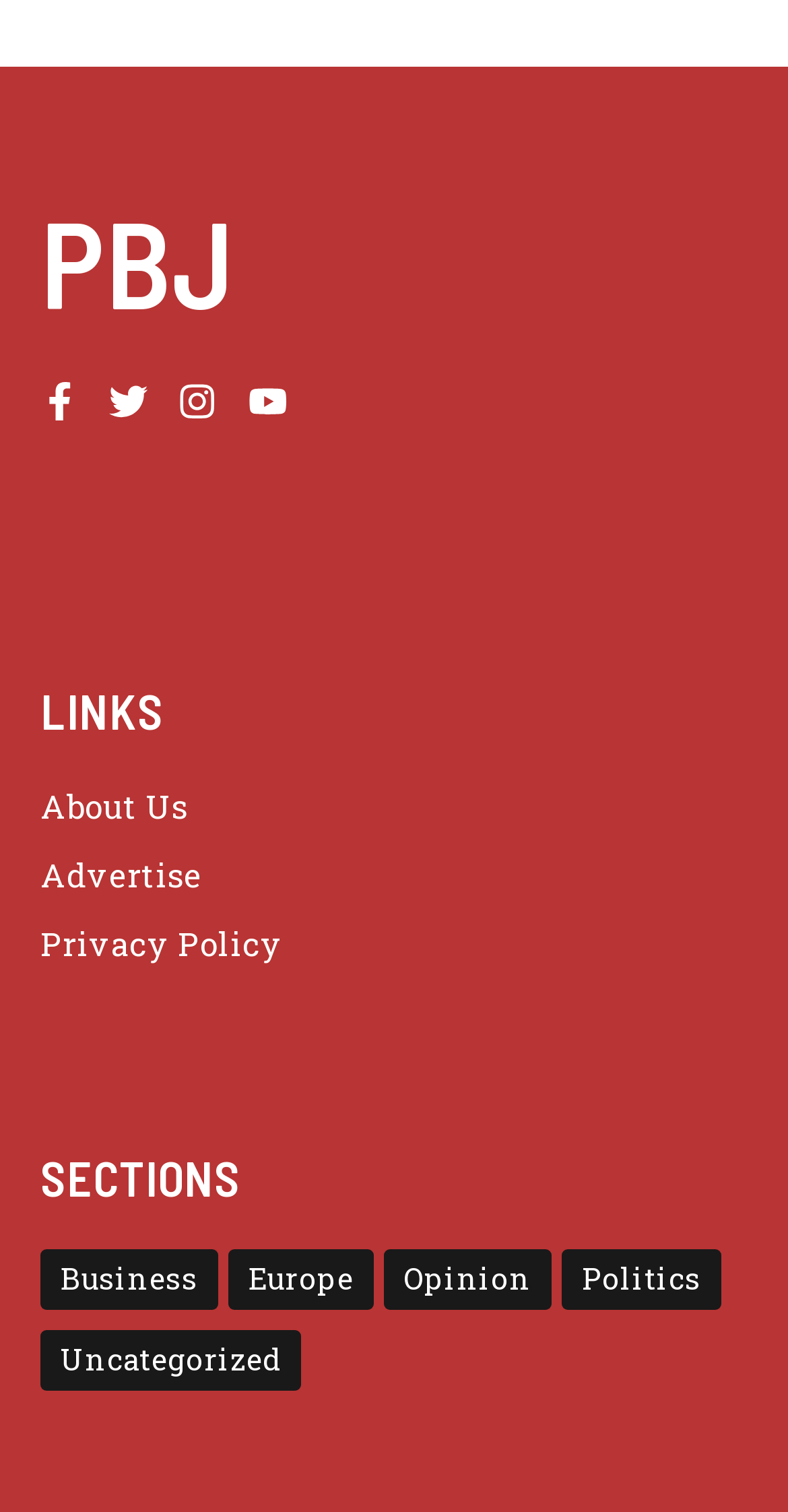Locate the bounding box coordinates of the area to click to fulfill this instruction: "view Business section". The bounding box should be presented as four float numbers between 0 and 1, in the order [left, top, right, bottom].

[0.051, 0.826, 0.277, 0.866]